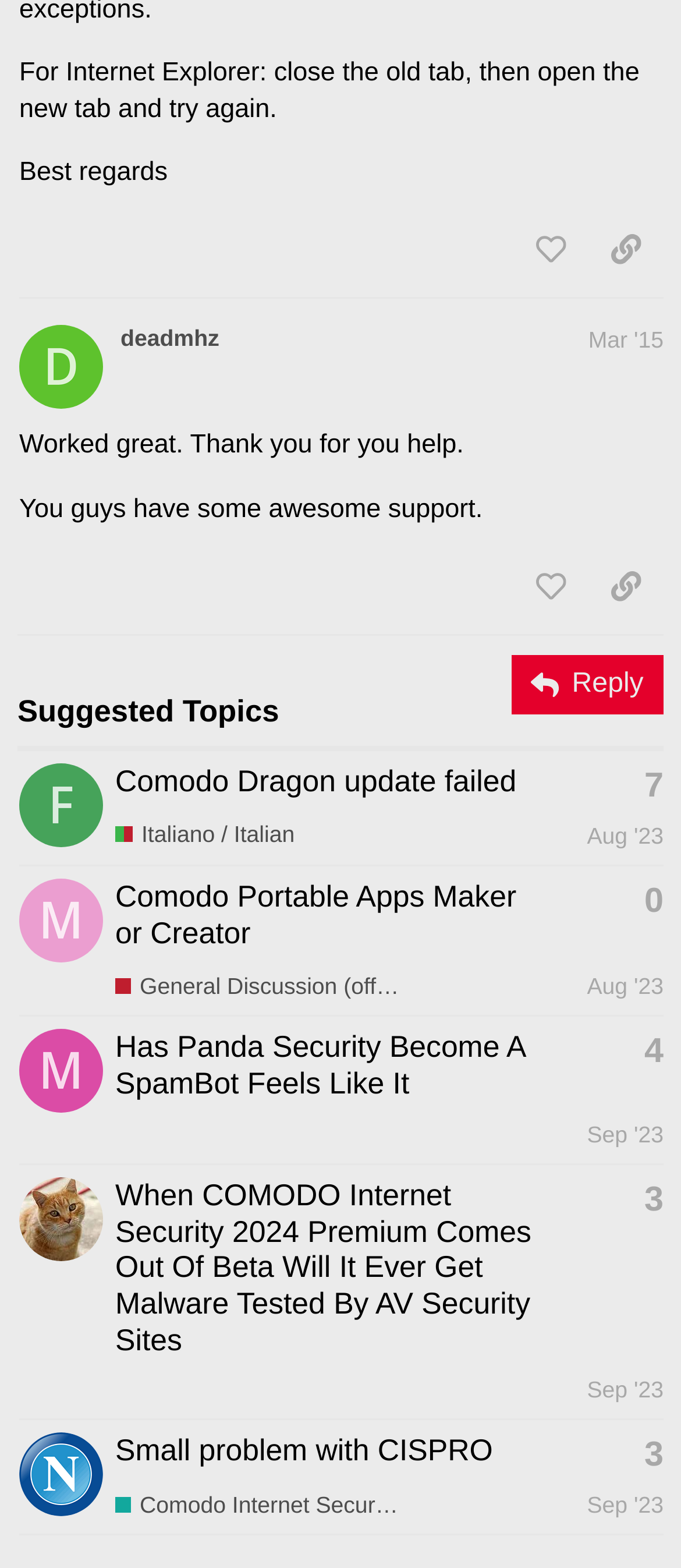What is the topic category of the fifth post?
Please use the image to provide an in-depth answer to the question.

I analyzed the fifth post and found the link element with the text 'Comodo Internet Security - CIS', which is likely the topic category of this post.